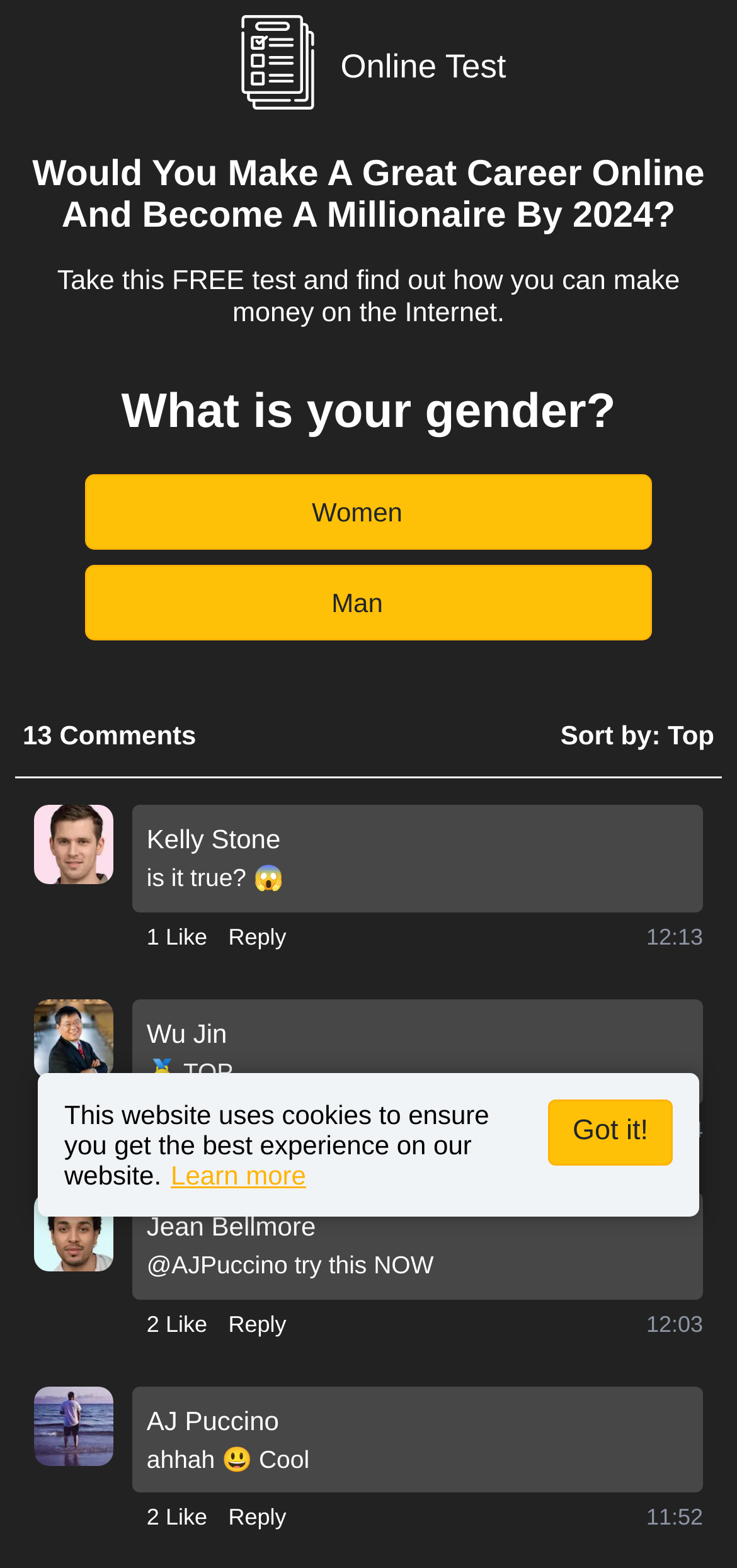Locate the bounding box of the UI element described by: "Learn more" in the given webpage screenshot.

[0.232, 0.74, 0.415, 0.759]